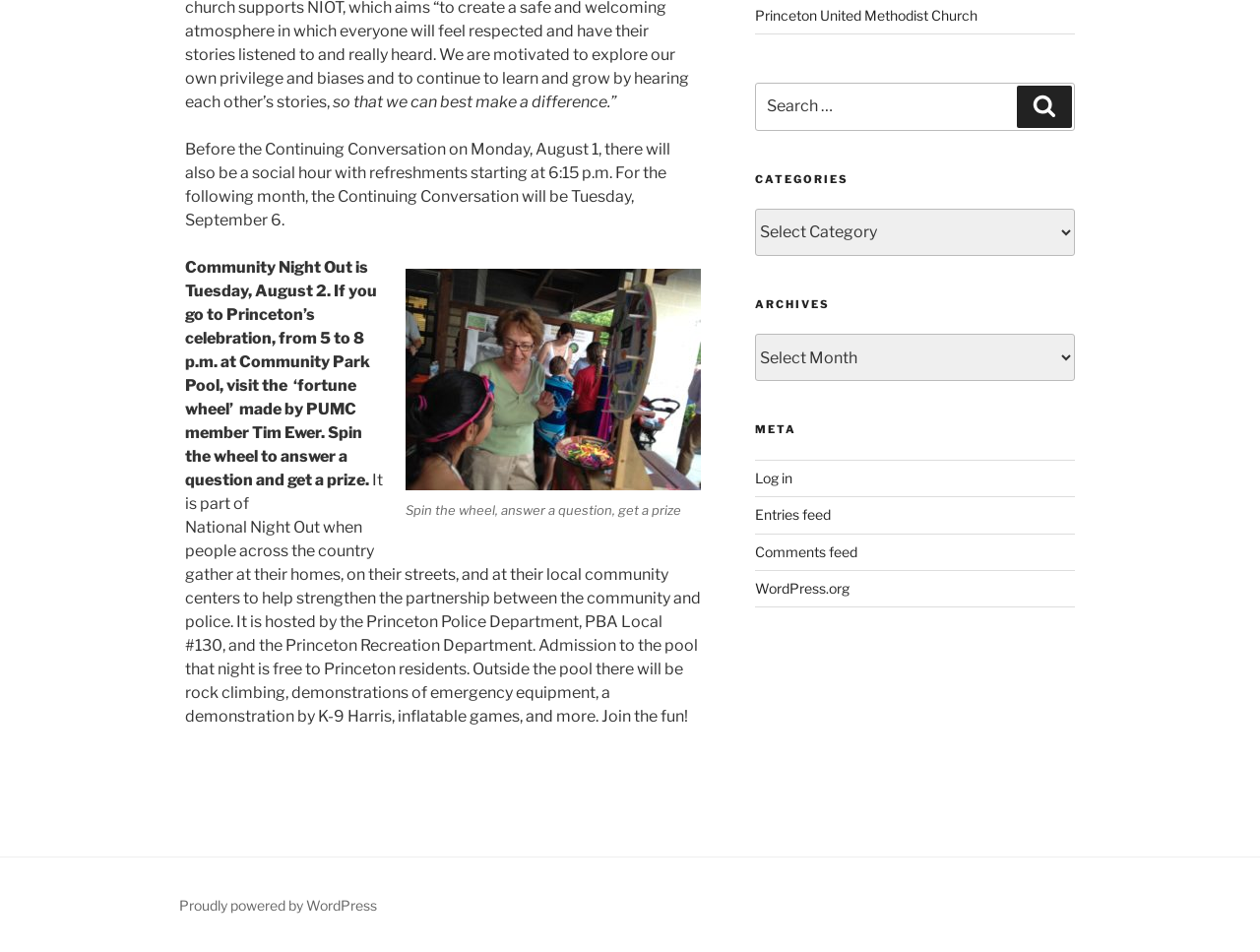Bounding box coordinates are given in the format (top-left x, top-left y, bottom-right x, bottom-right y). All values should be floating point numbers between 0 and 1. Provide the bounding box coordinate for the UI element described as: Princeton United Methodist Church

[0.599, 0.007, 0.775, 0.025]